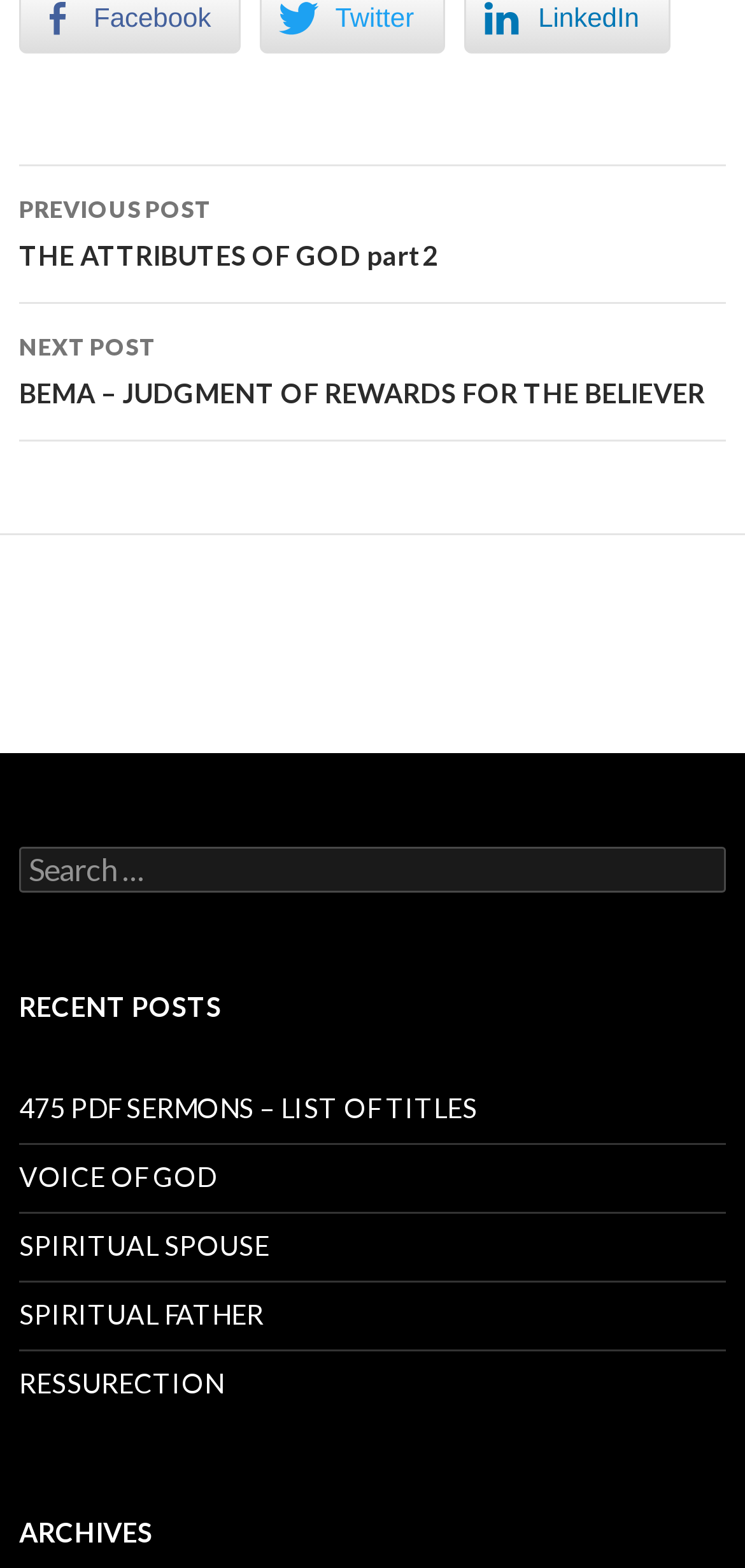Based on the element description SPIRITUAL SPOUSE, identify the bounding box coordinates for the UI element. The coordinates should be in the format (top-left x, top-left y, bottom-right x, bottom-right y) and within the 0 to 1 range.

[0.026, 0.784, 0.362, 0.805]